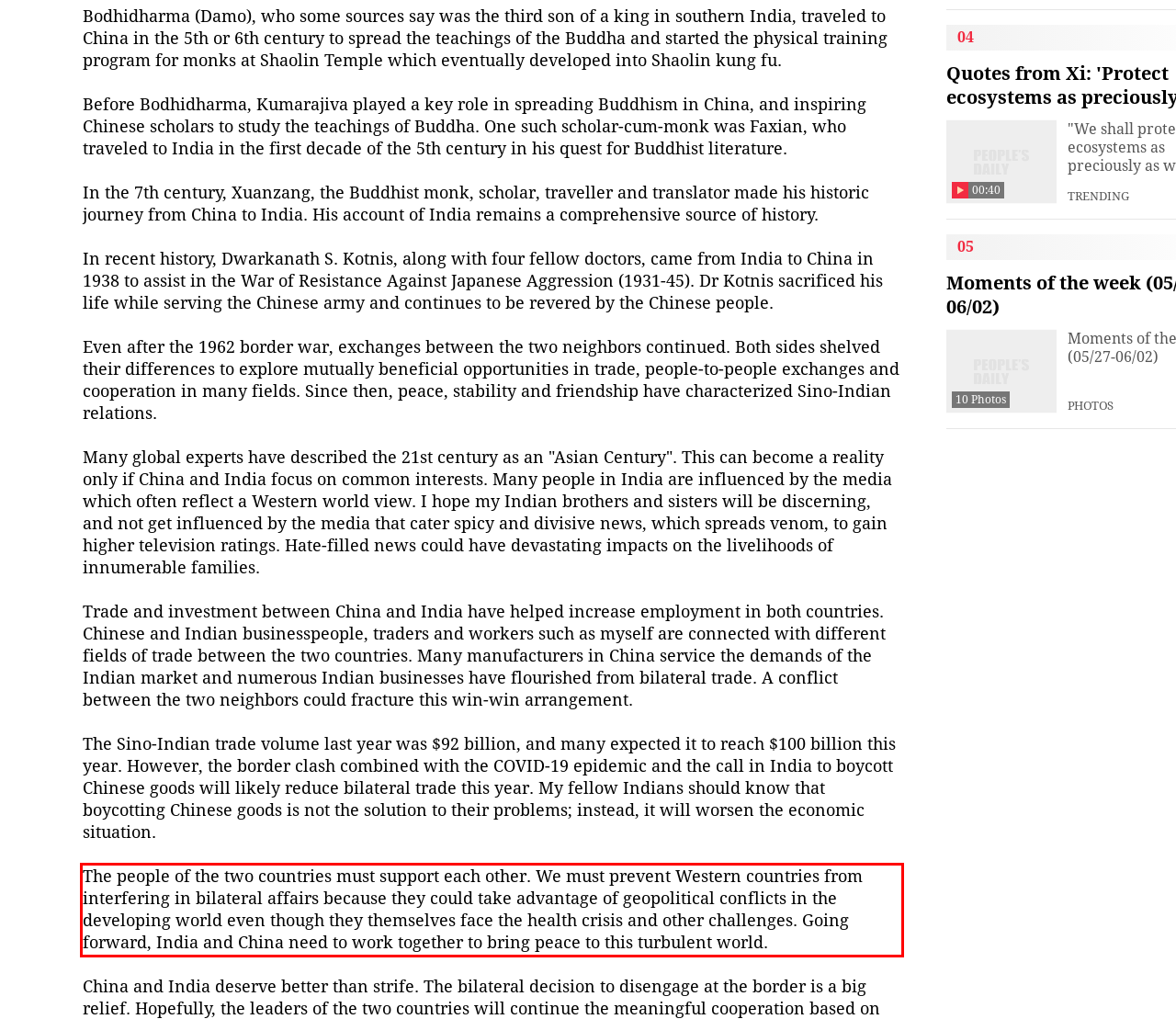Please extract the text content from the UI element enclosed by the red rectangle in the screenshot.

The people of the two countries must support each other. We must prevent Western countries from interfering in bilateral affairs because they could take advantage of geopolitical conflicts in the developing world even though they themselves face the health crisis and other challenges. Going forward, India and China need to work together to bring peace to this turbulent world.